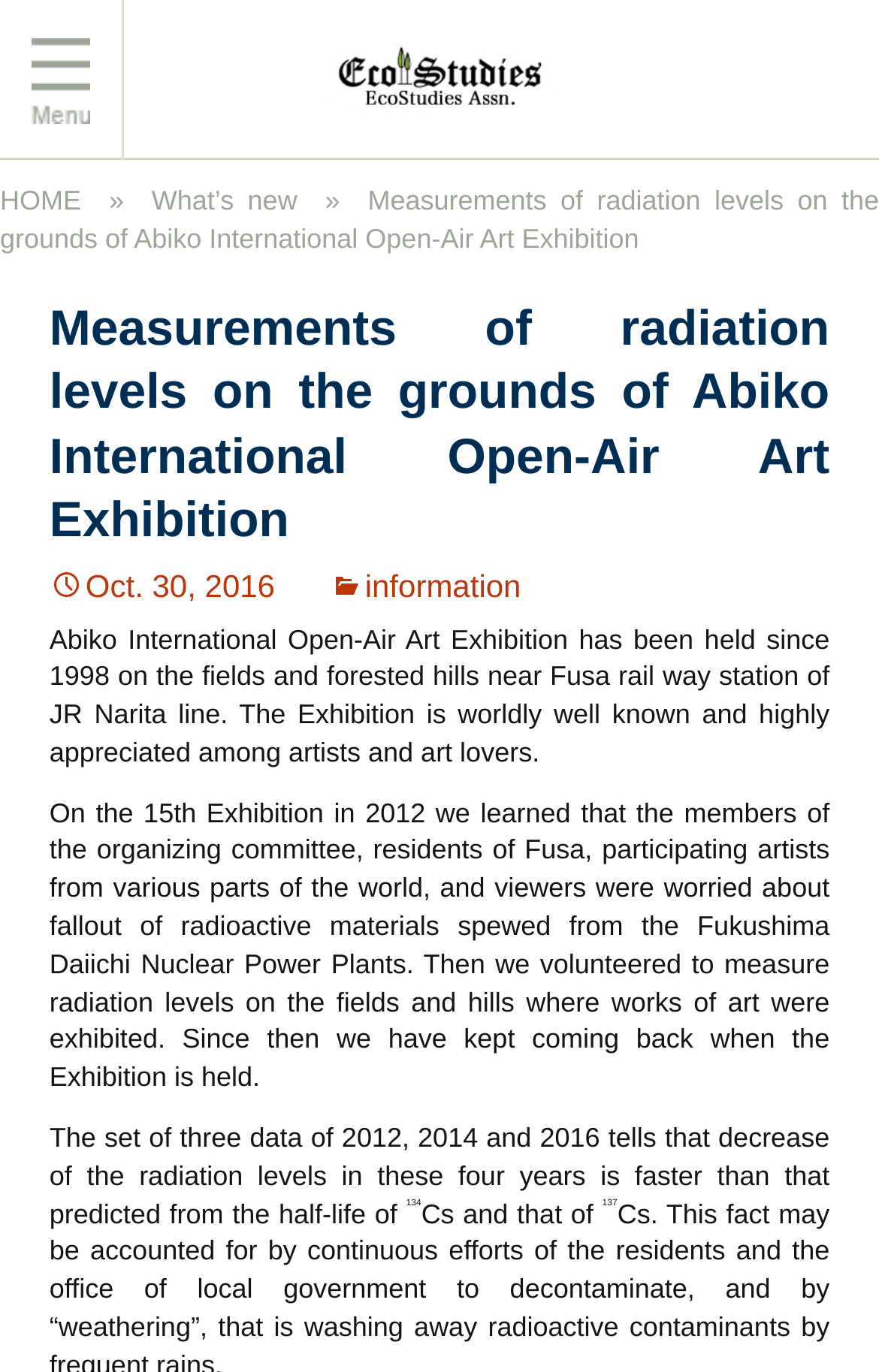Please answer the following question using a single word or phrase: 
What is the trend of radiation levels over time?

Decreasing